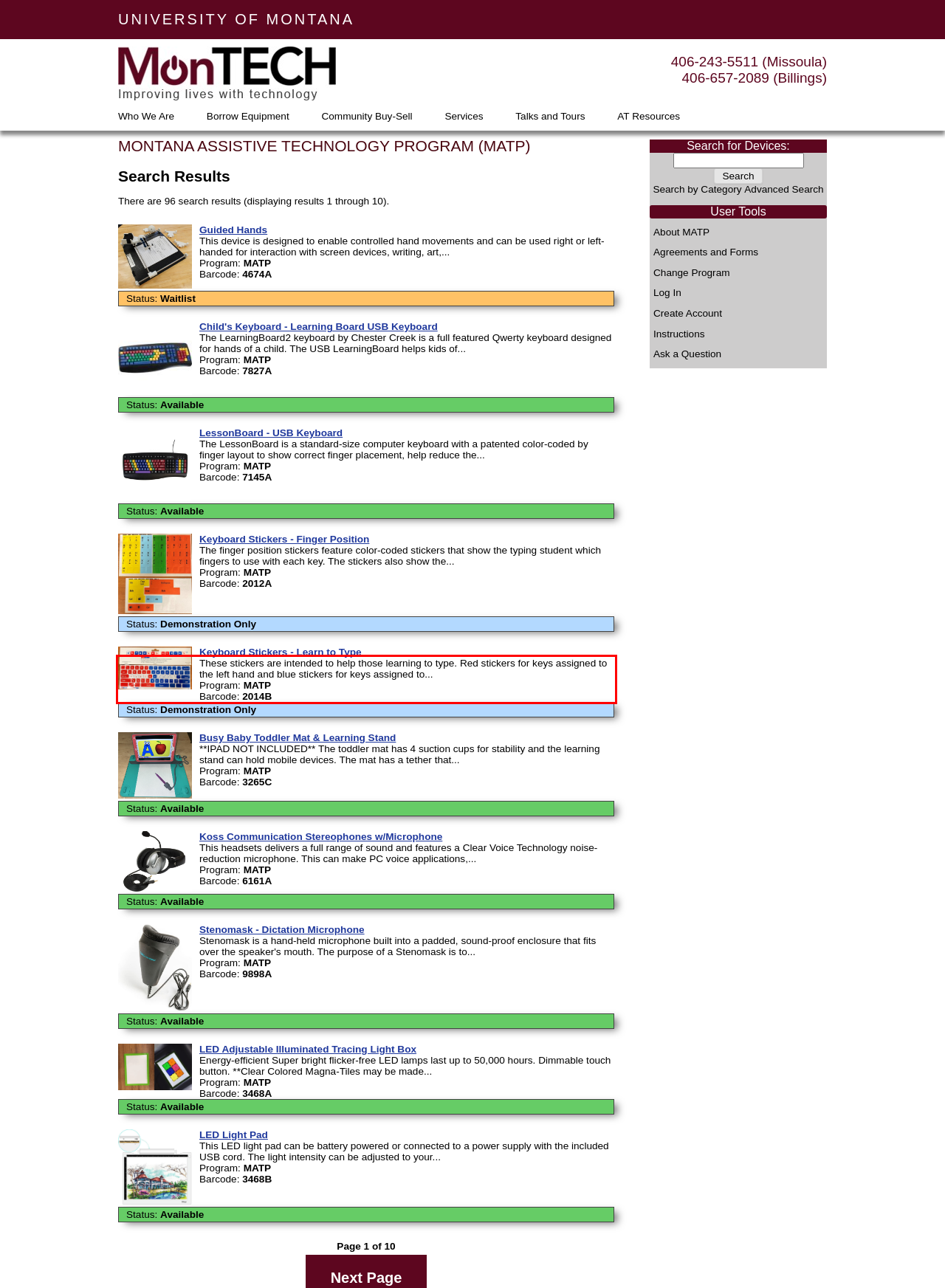Please extract the text content from the UI element enclosed by the red rectangle in the screenshot.

These stickers are intended to help those learning to type. Red stickers for keys assigned to the left hand and blue stickers for keys assigned to... Program: MATP Barcode: 2014B